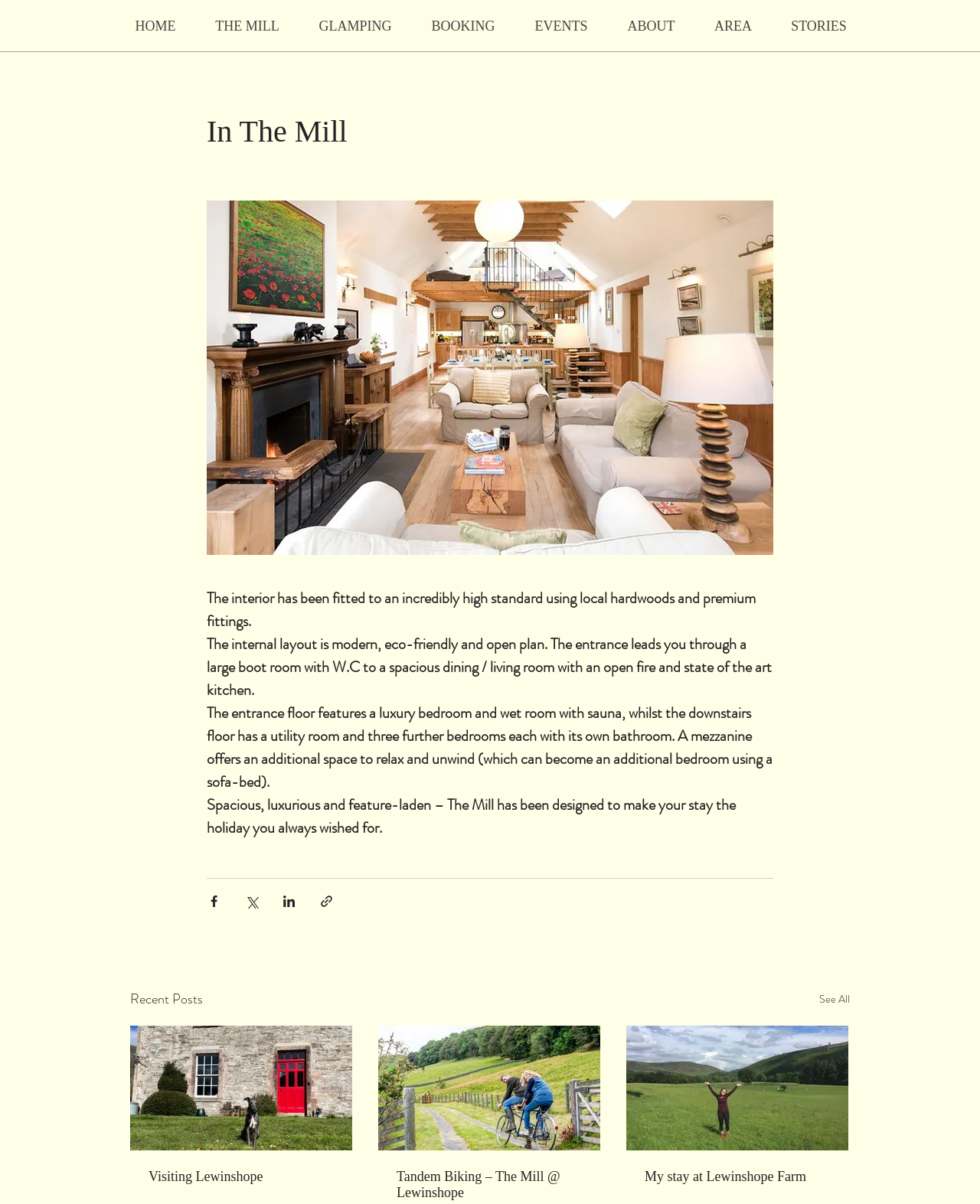Find and provide the bounding box coordinates for the UI element described here: "My stay at Lewinshope Farm". The coordinates should be given as four float numbers between 0 and 1: [left, top, right, bottom].

[0.658, 0.971, 0.847, 0.984]